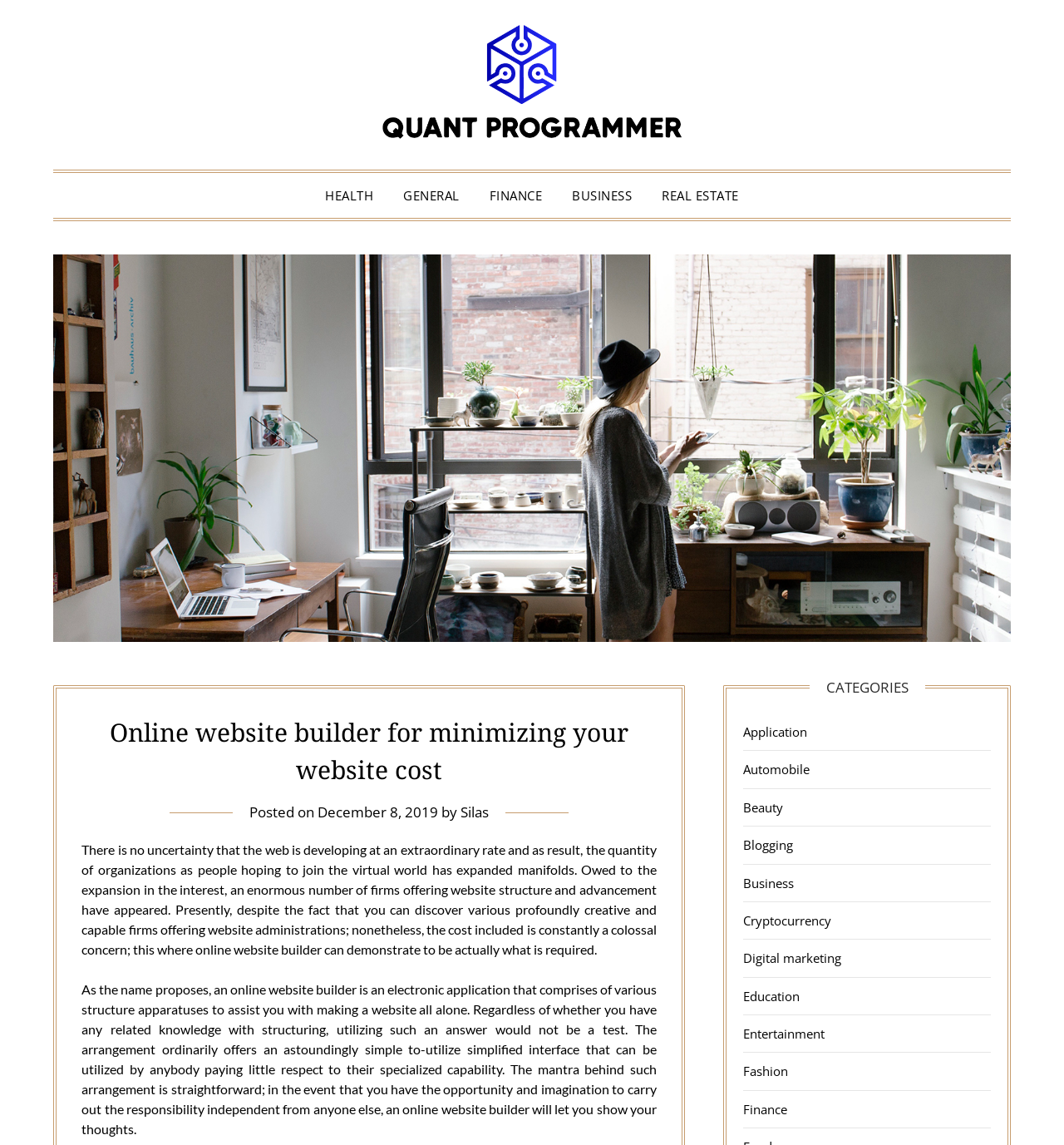Find the bounding box coordinates of the element you need to click on to perform this action: 'Learn about online website builders'. The coordinates should be represented by four float values between 0 and 1, in the format [left, top, right, bottom].

[0.077, 0.735, 0.617, 0.836]